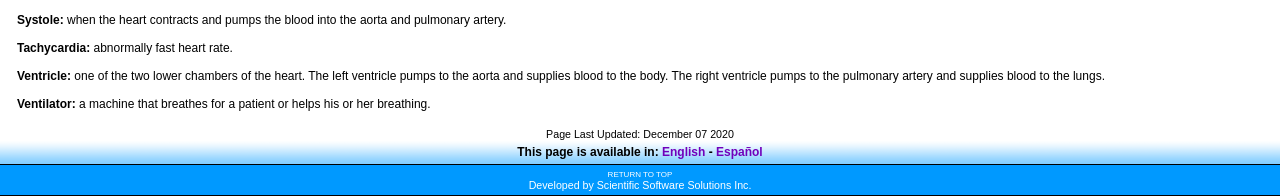Using the description: "RETURN TO TOP", determine the UI element's bounding box coordinates. Ensure the coordinates are in the format of four float numbers between 0 and 1, i.e., [left, top, right, bottom].

[0.475, 0.865, 0.525, 0.911]